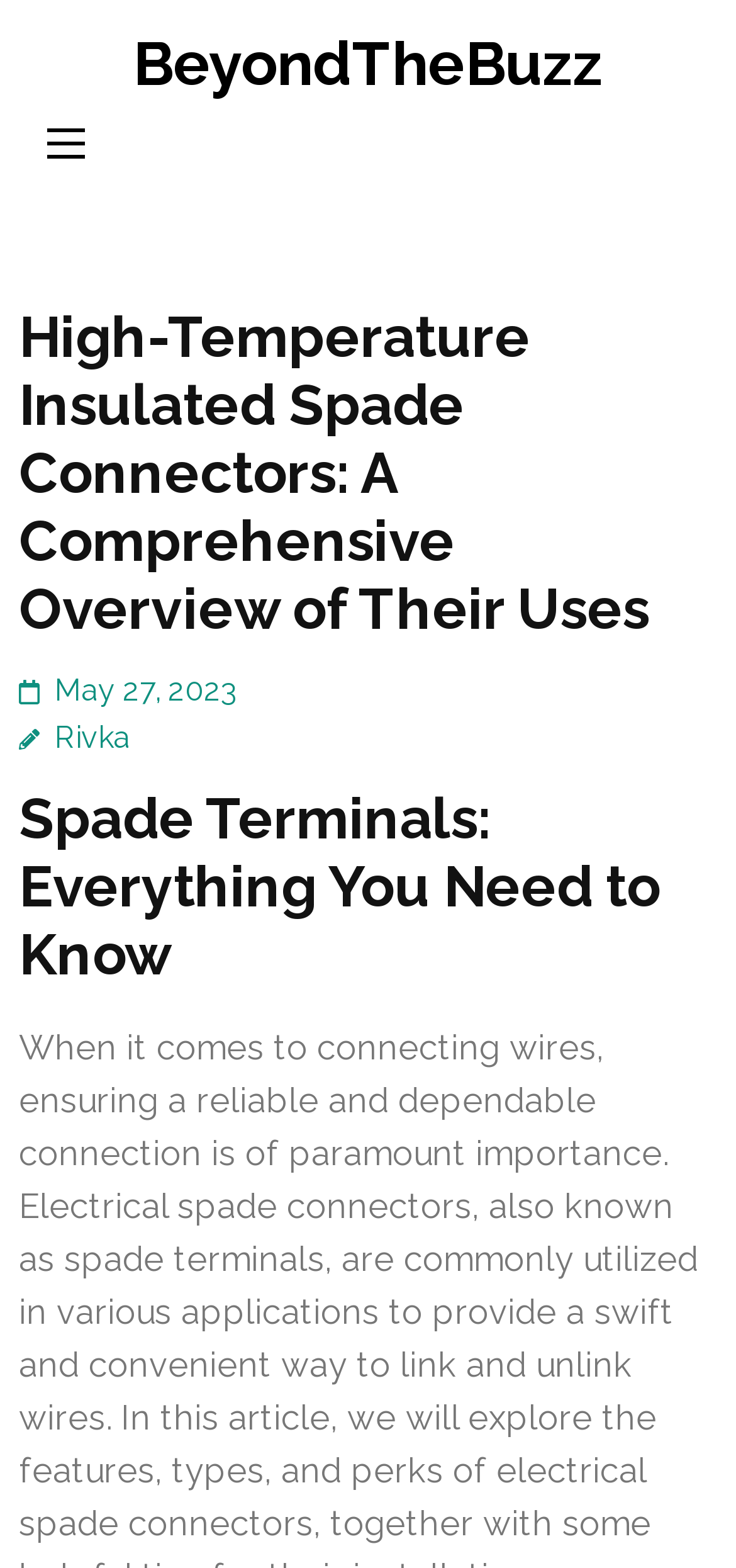Highlight the bounding box of the UI element that corresponds to this description: "parent_node: BeyondTheBuzz".

[0.064, 0.082, 0.115, 0.101]